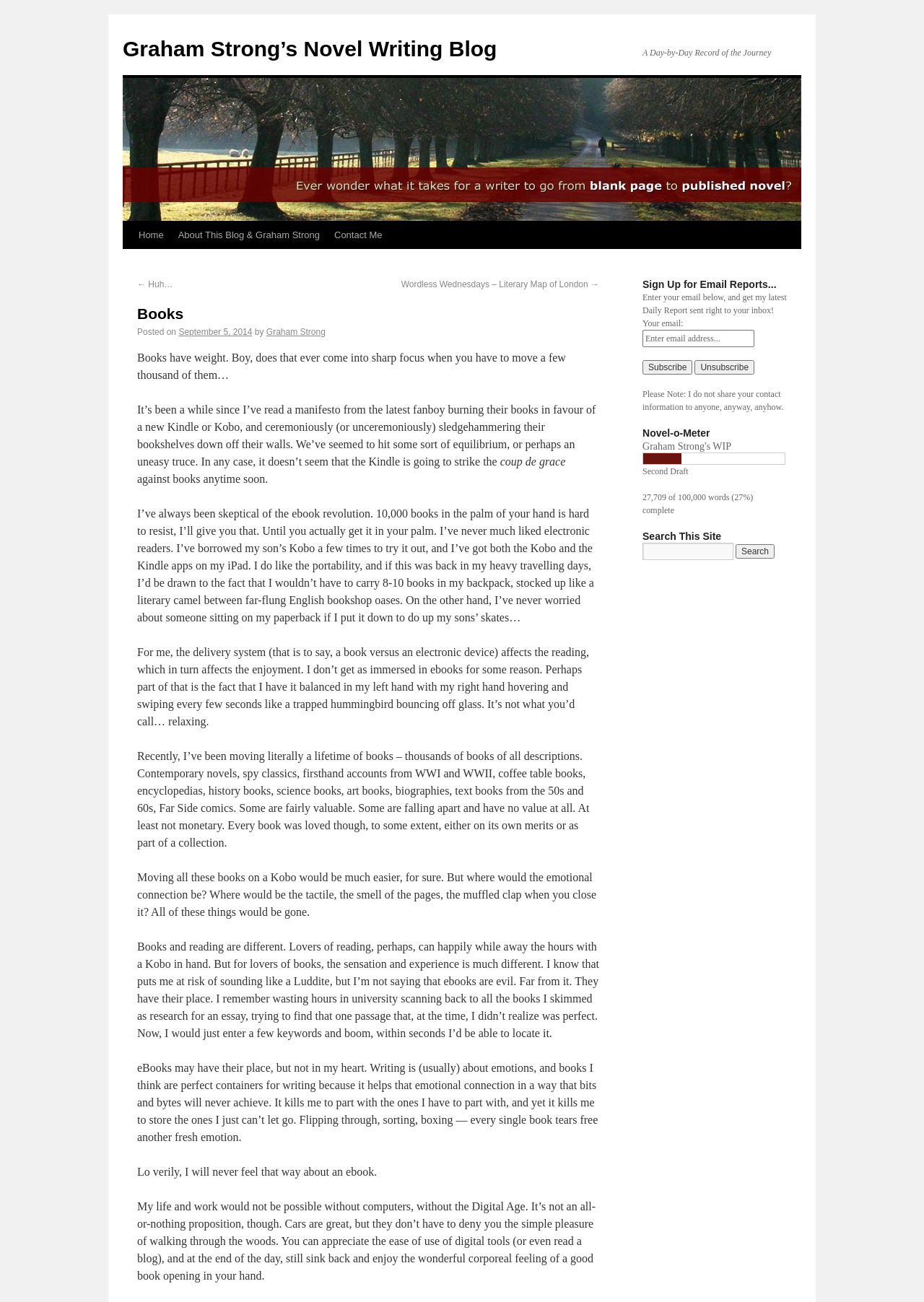Give a detailed explanation of the elements present on the webpage.

This webpage is a blog post titled "Books" on Graham Strong's Novel Writing Blog. At the top, there is a header section with a link to the blog's homepage, followed by a navigation menu with links to "Home", "About This Blog & Graham Strong", and "Contact Me". Below the navigation menu, there is a section with links to previous and next posts, titled "← Huh…" and "Wordless Wednesdays – Literary Map of London →", respectively.

The main content of the blog post is a long article about the author's thoughts on books and e-books. The article is divided into several paragraphs, each with a distinct topic. The text is written in a conversational tone, with the author sharing their personal experiences and opinions on the topic.

To the right of the main content, there is a sidebar with several sections. At the top, there is a heading "Sign Up for Email Reports…" with a form to enter an email address and subscribe to the blog's newsletter. Below the form, there is a section titled "Novel-o-Meter" with a heading "Graham Strong's WIP" and a progress bar showing the completion status of the author's work-in-progress novel. Further down, there is a search bar to search the blog's content.

Throughout the webpage, there are no images, but the text is well-organized and easy to read. The layout is clean, with clear headings and concise paragraphs. The author's writing style is engaging, making the article a pleasure to read.